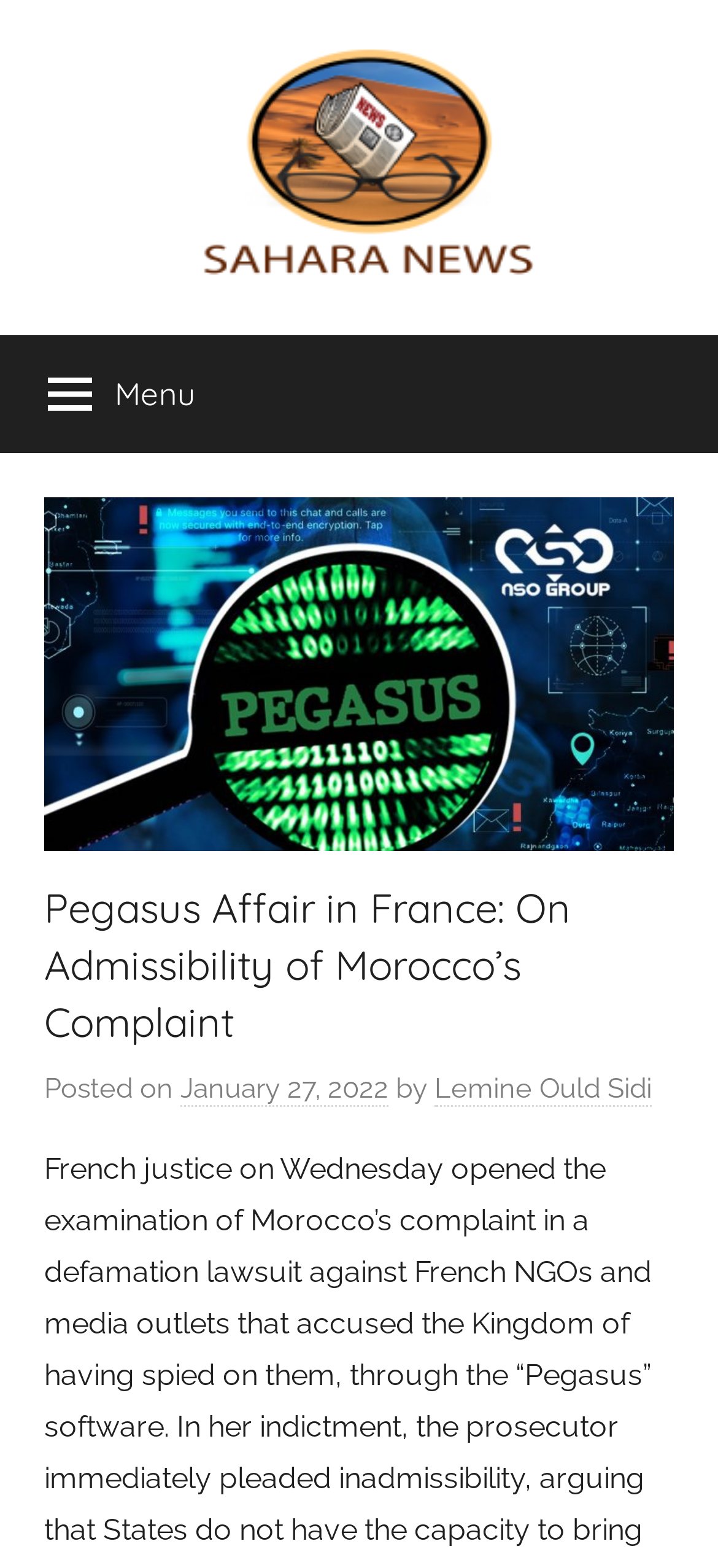Who is the author of the article?
Please ensure your answer is as detailed and informative as possible.

The author of the article can be found in the header section of the webpage, where it is written as 'by Lemine Ould Sidi'.